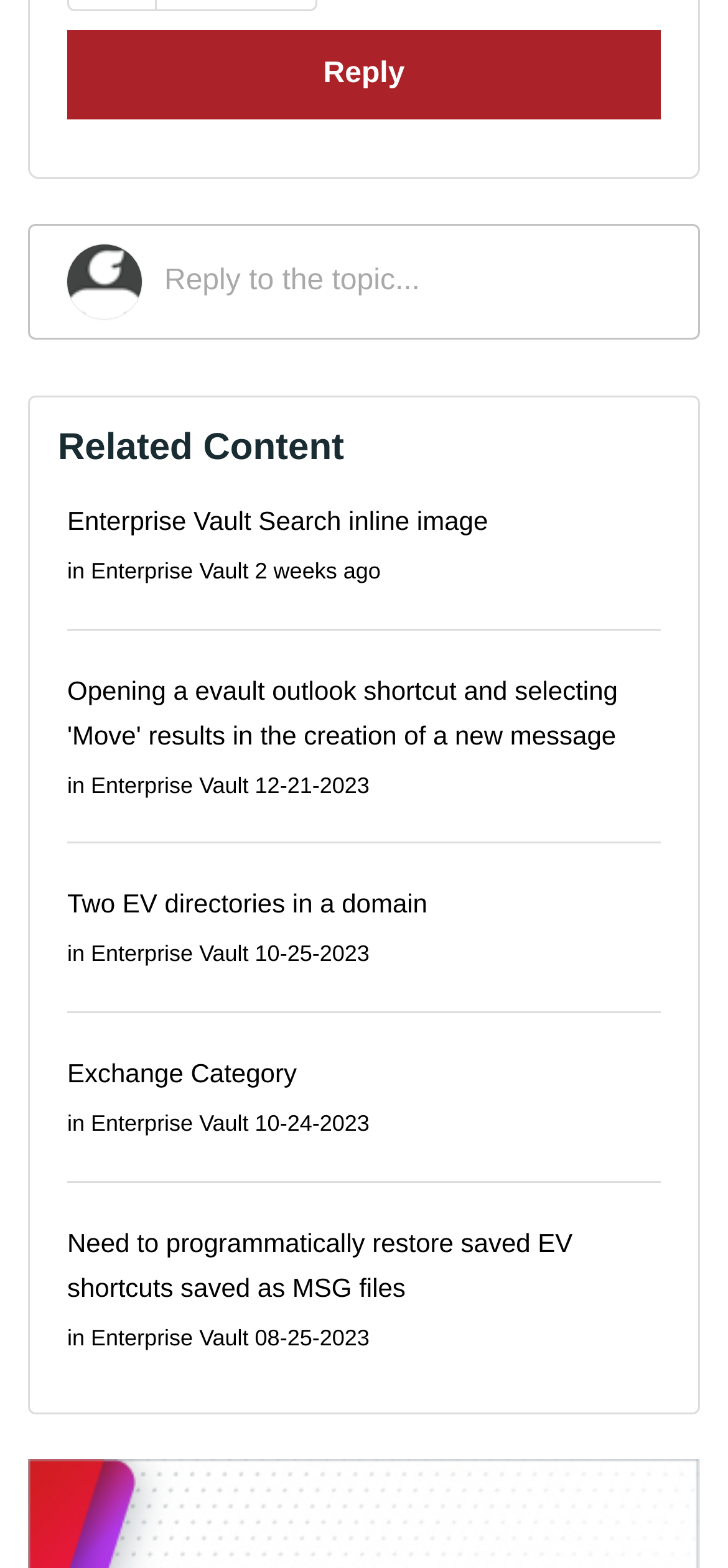Give a succinct answer to this question in a single word or phrase: 
How many links are there on this webpage?

11